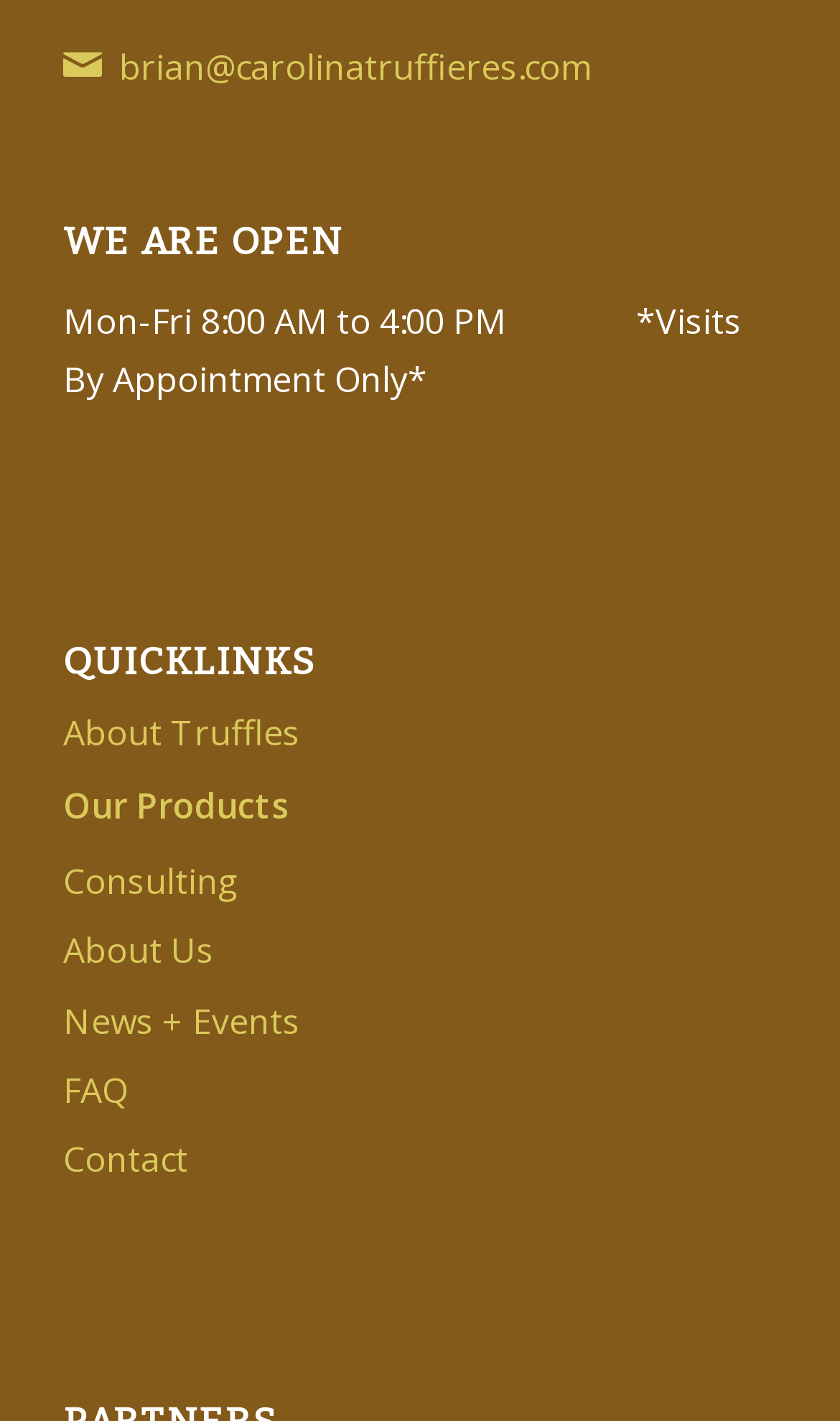Give a concise answer using only one word or phrase for this question:
Is an appointment required for visits?

Yes